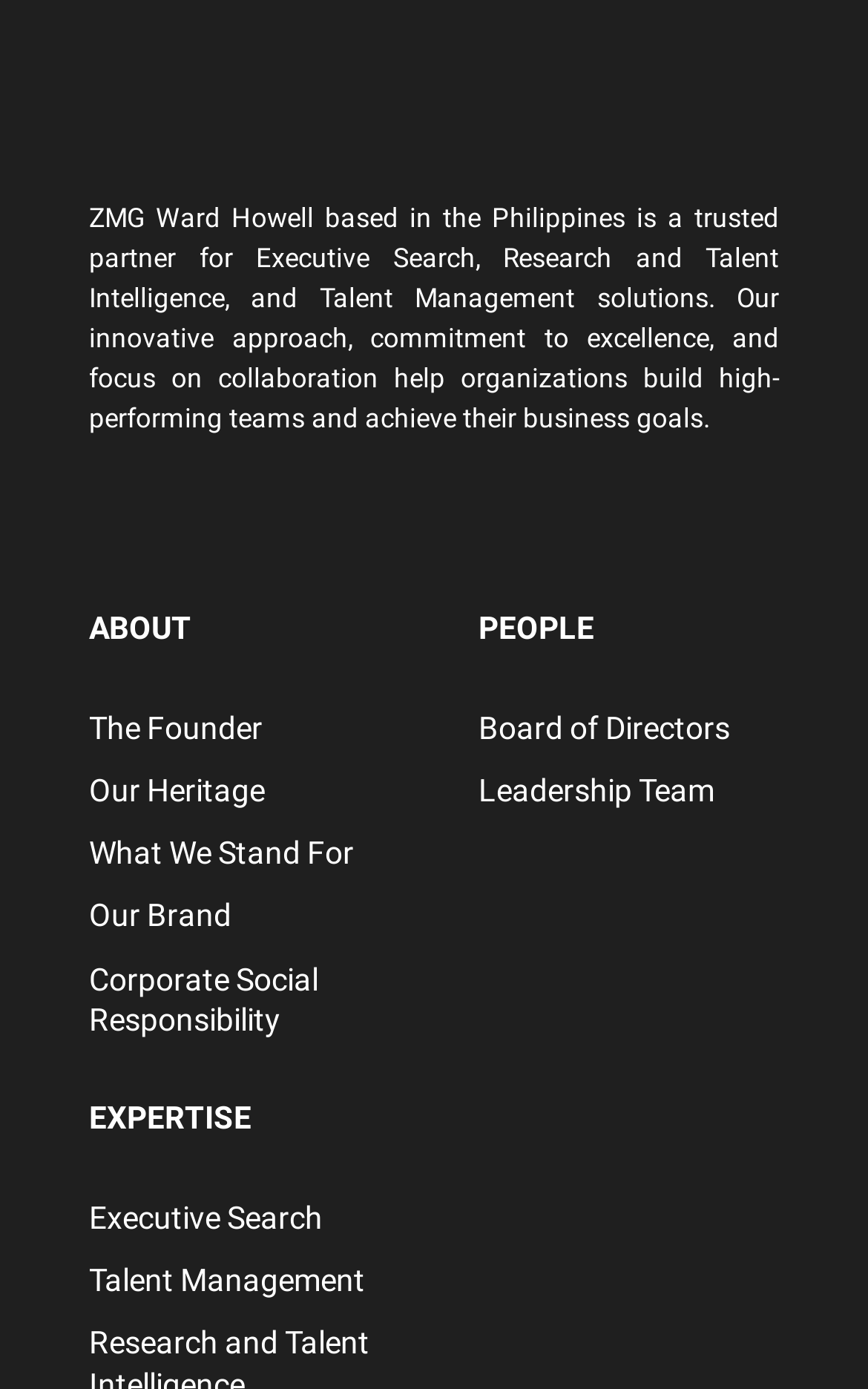Determine the bounding box of the UI component based on this description: "Board of Directors". The bounding box coordinates should be four float values between 0 and 1, i.e., [left, top, right, bottom].

[0.551, 0.501, 0.949, 0.547]